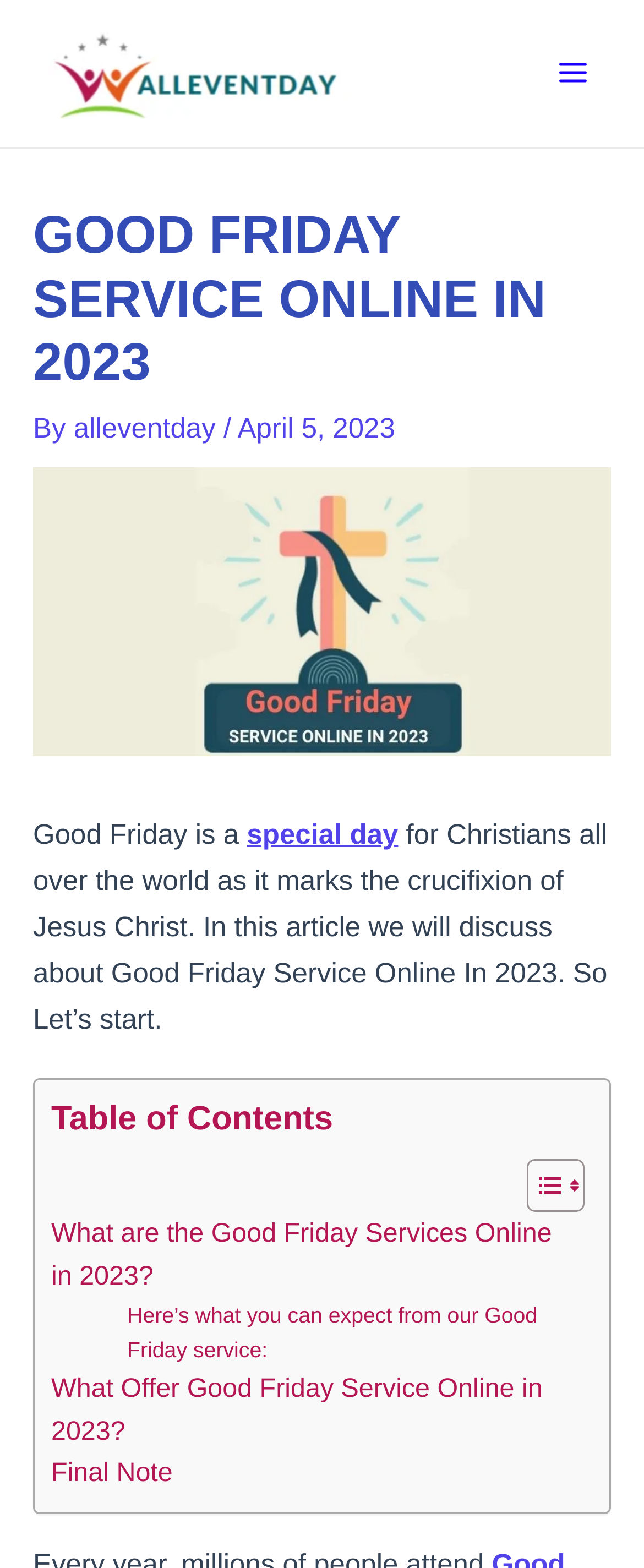What is the date of Good Friday in 2023?
Please provide a detailed answer to the question.

I found the date of Good Friday in 2023 by looking at the text 'April 5, 2023' which is located below the heading 'GOOD FRIDAY SERVICE ONLINE IN 2023'.